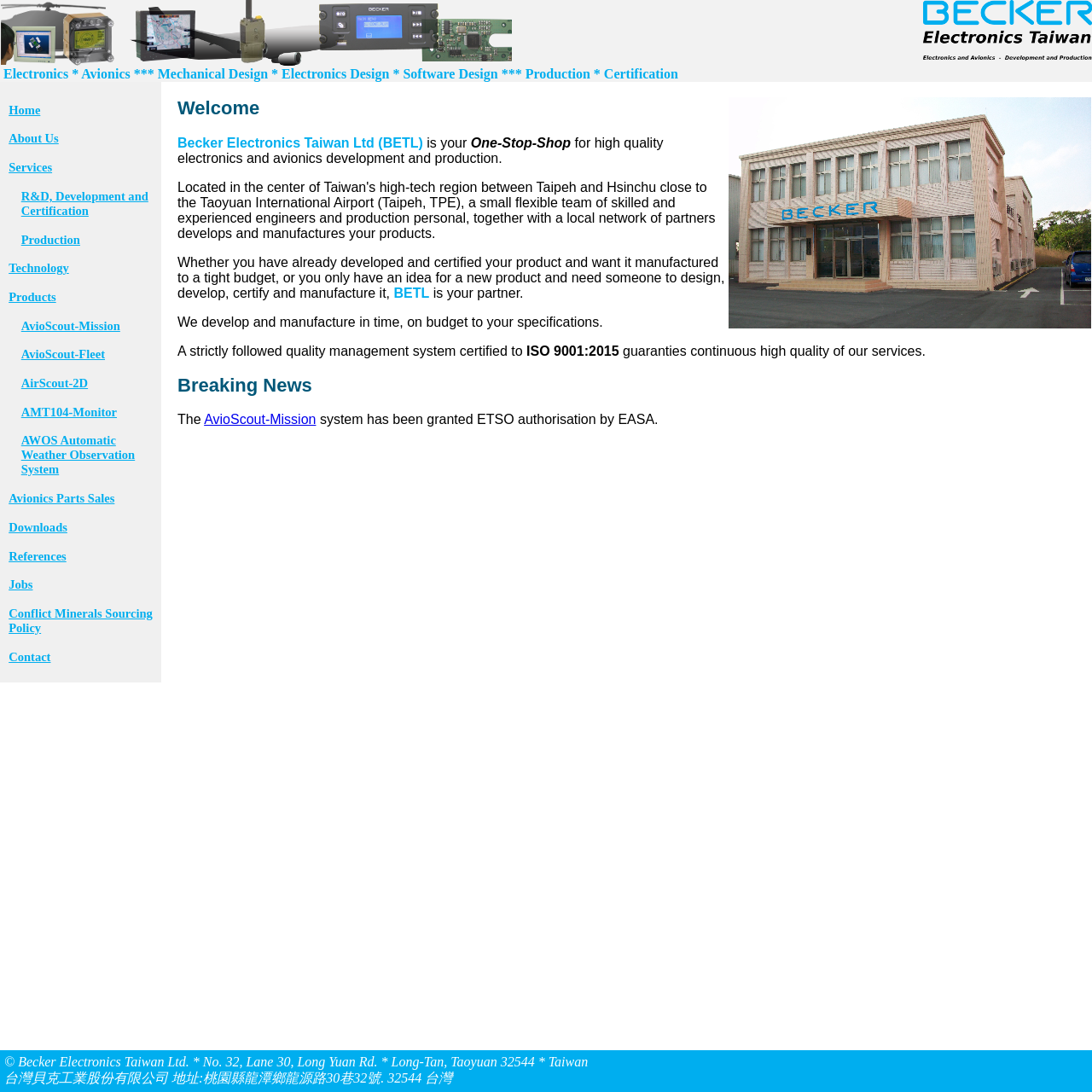Identify the bounding box of the UI component described as: "AWOS Automatic Weather Observation System".

[0.017, 0.395, 0.148, 0.439]